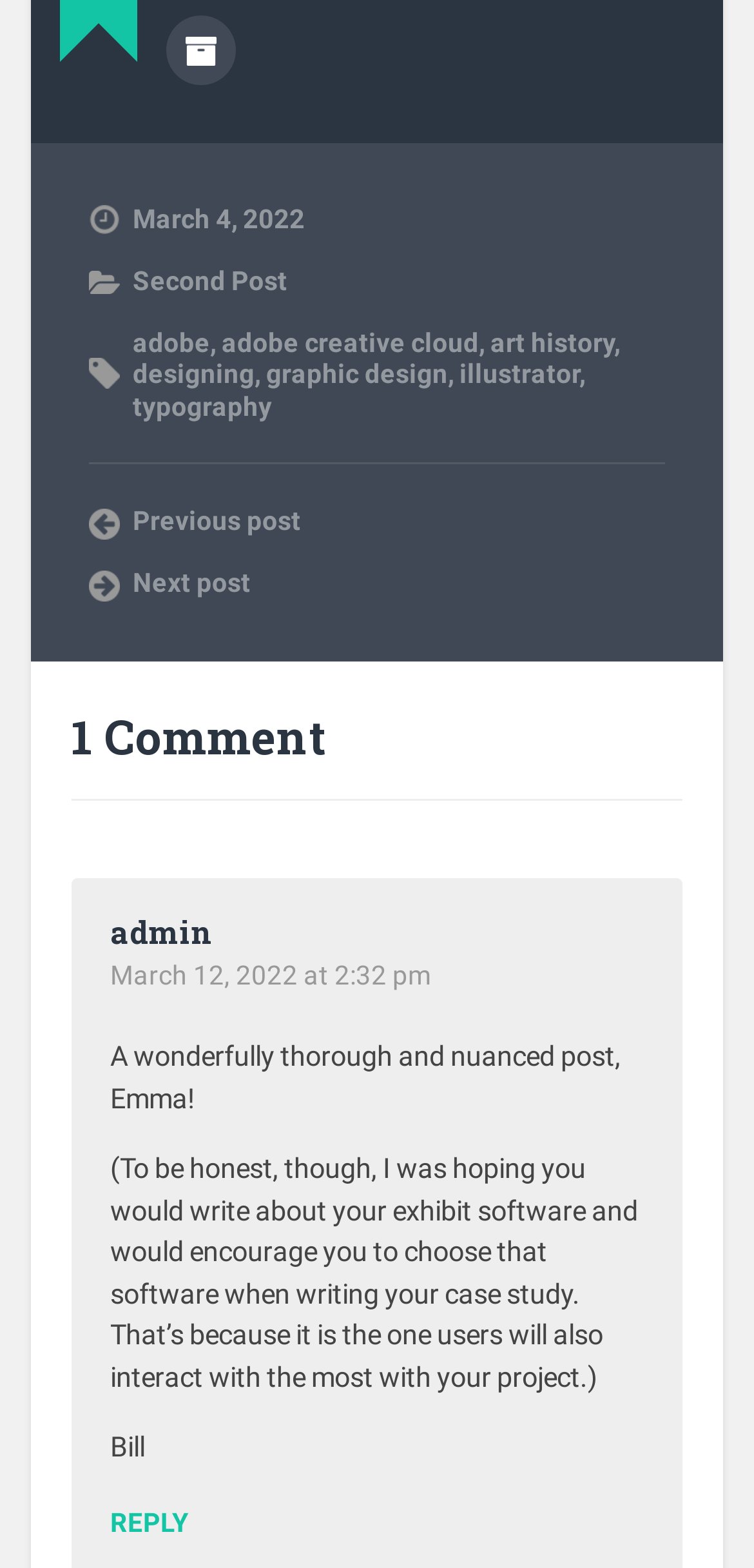Could you provide the bounding box coordinates for the portion of the screen to click to complete this instruction: "View author archive"?

[0.219, 0.01, 0.312, 0.054]